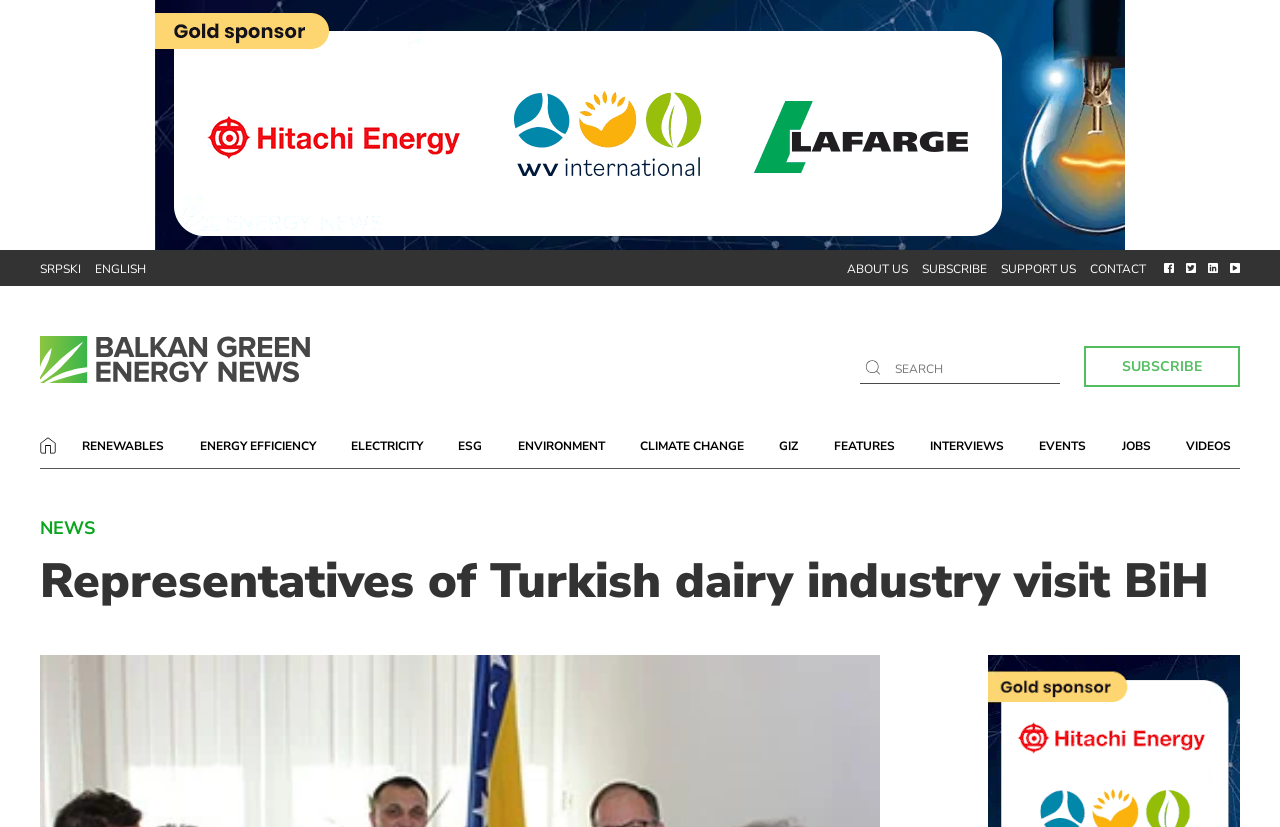Please determine the bounding box coordinates of the element's region to click for the following instruction: "Search for something".

[0.699, 0.435, 0.824, 0.457]